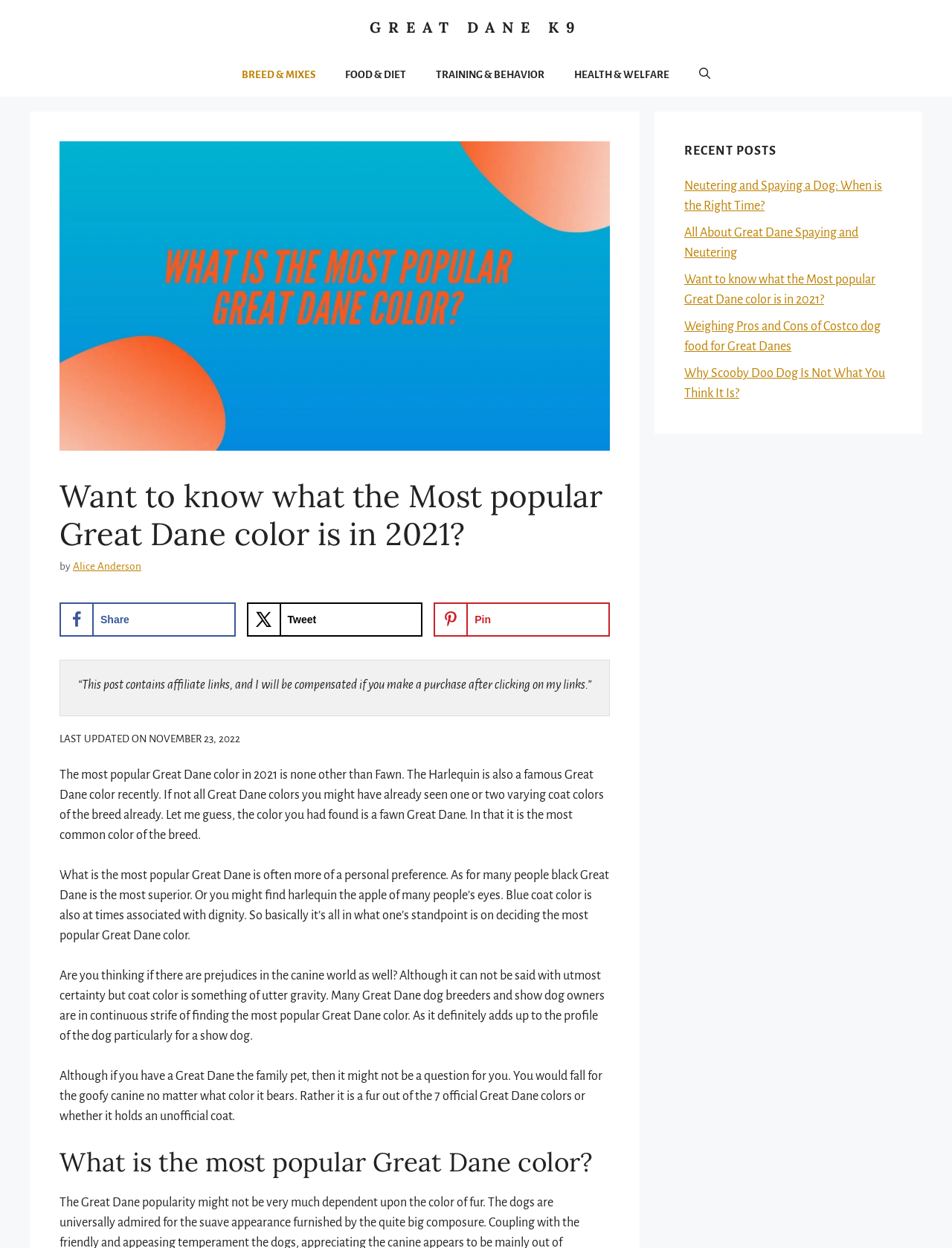Identify the bounding box coordinates for the UI element described as follows: Breed & Mixes. Use the format (top-left x, top-left y, bottom-right x, bottom-right y) and ensure all values are floating point numbers between 0 and 1.

[0.238, 0.055, 0.347, 0.064]